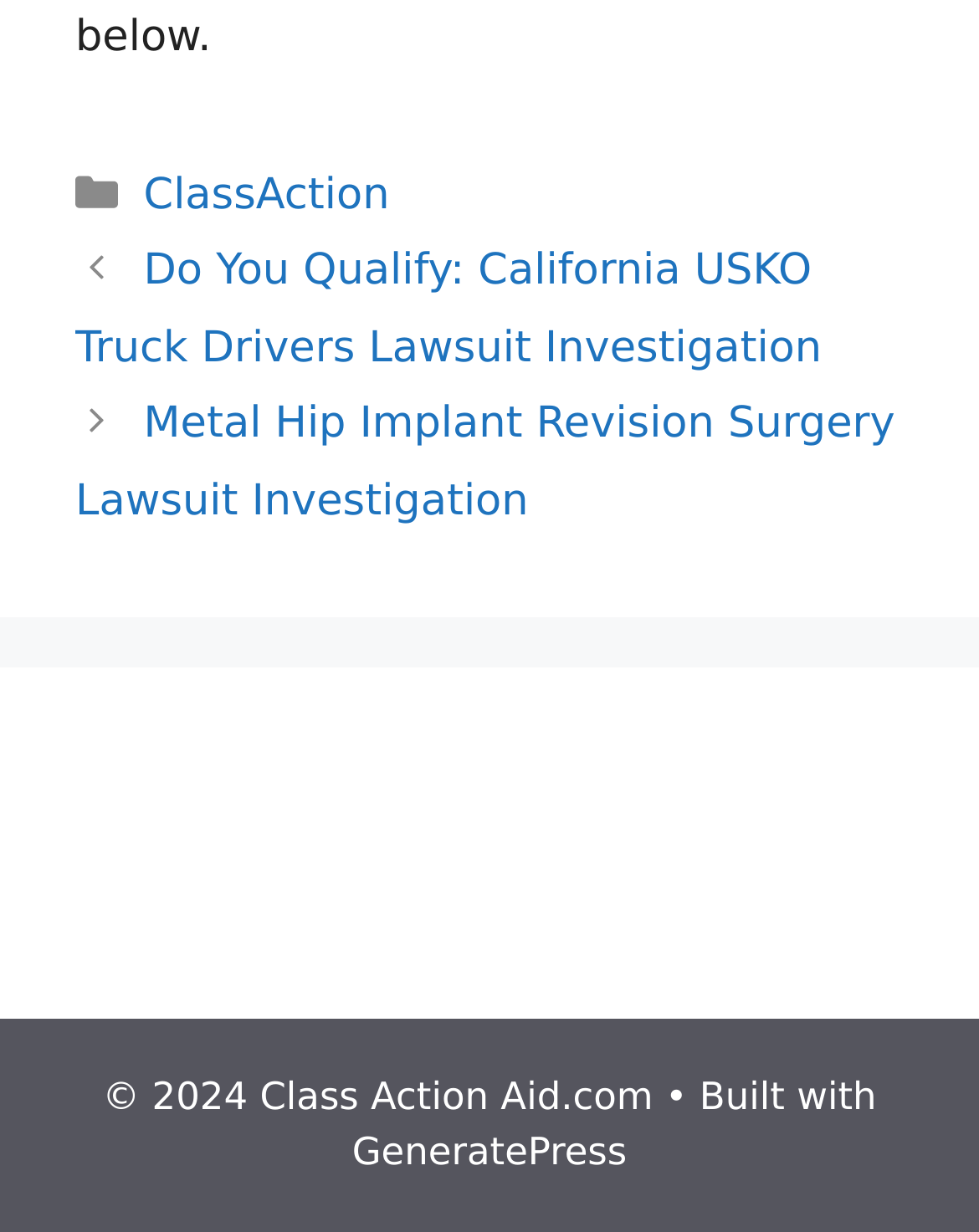Using the format (top-left x, top-left y, bottom-right x, bottom-right y), provide the bounding box coordinates for the described UI element. All values should be floating point numbers between 0 and 1: ClassAction

[0.147, 0.138, 0.398, 0.178]